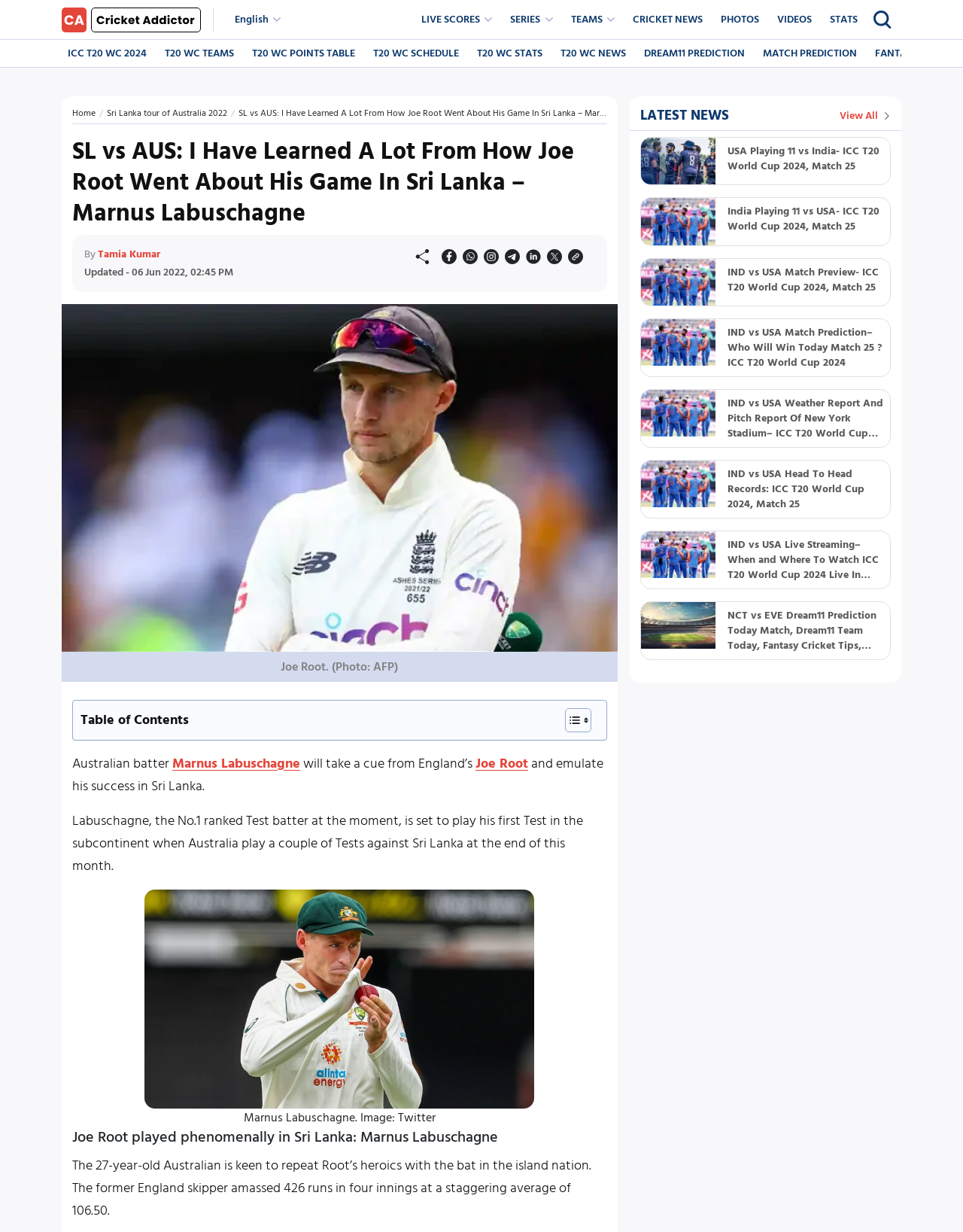Indicate the bounding box coordinates of the element that must be clicked to execute the instruction: "Check the 'ICC T20 WC 2024' link". The coordinates should be given as four float numbers between 0 and 1, i.e., [left, top, right, bottom].

[0.064, 0.037, 0.159, 0.049]